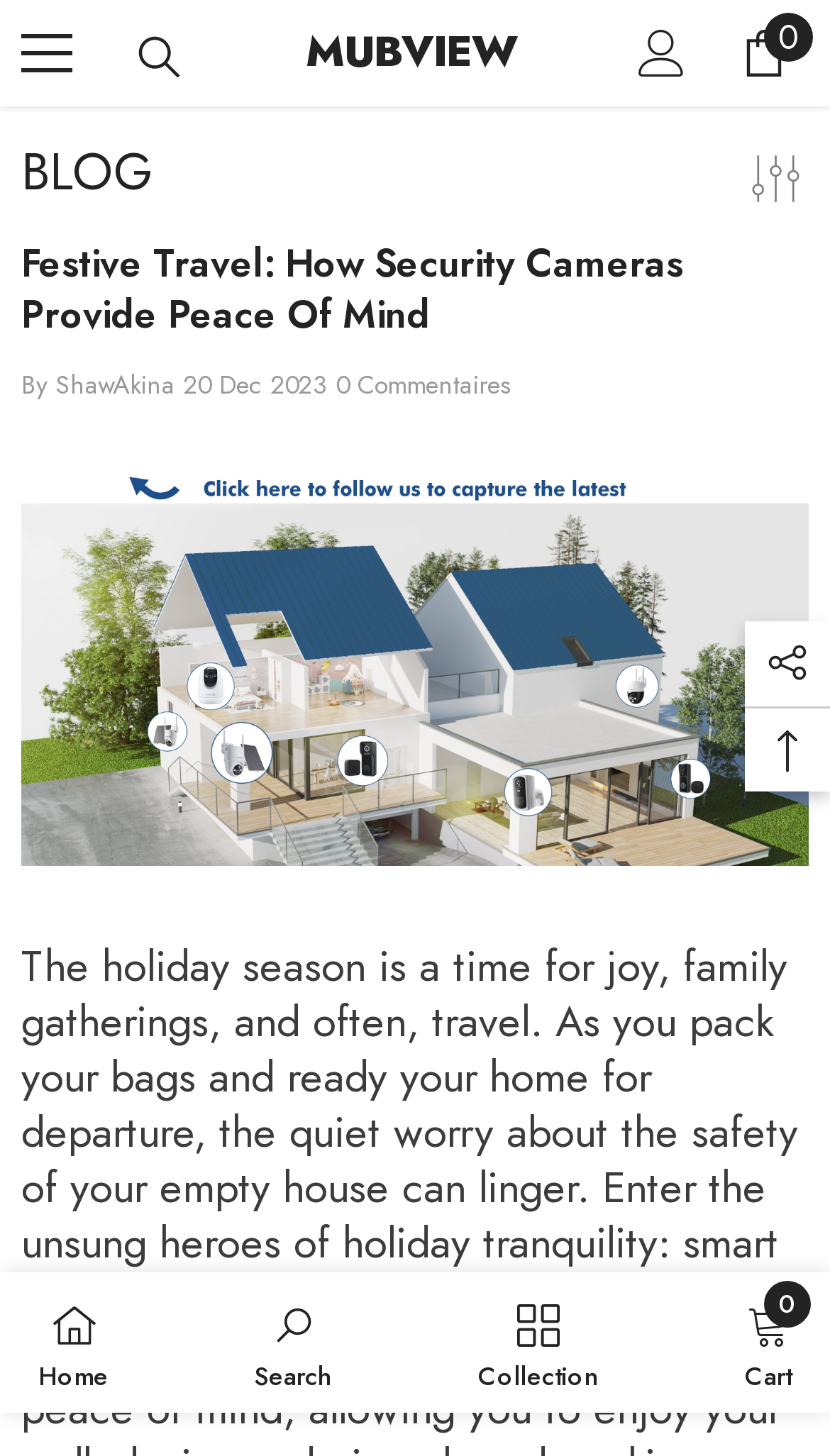What is the date of the article?
Provide a concise answer using a single word or phrase based on the image.

20 Dec 2023